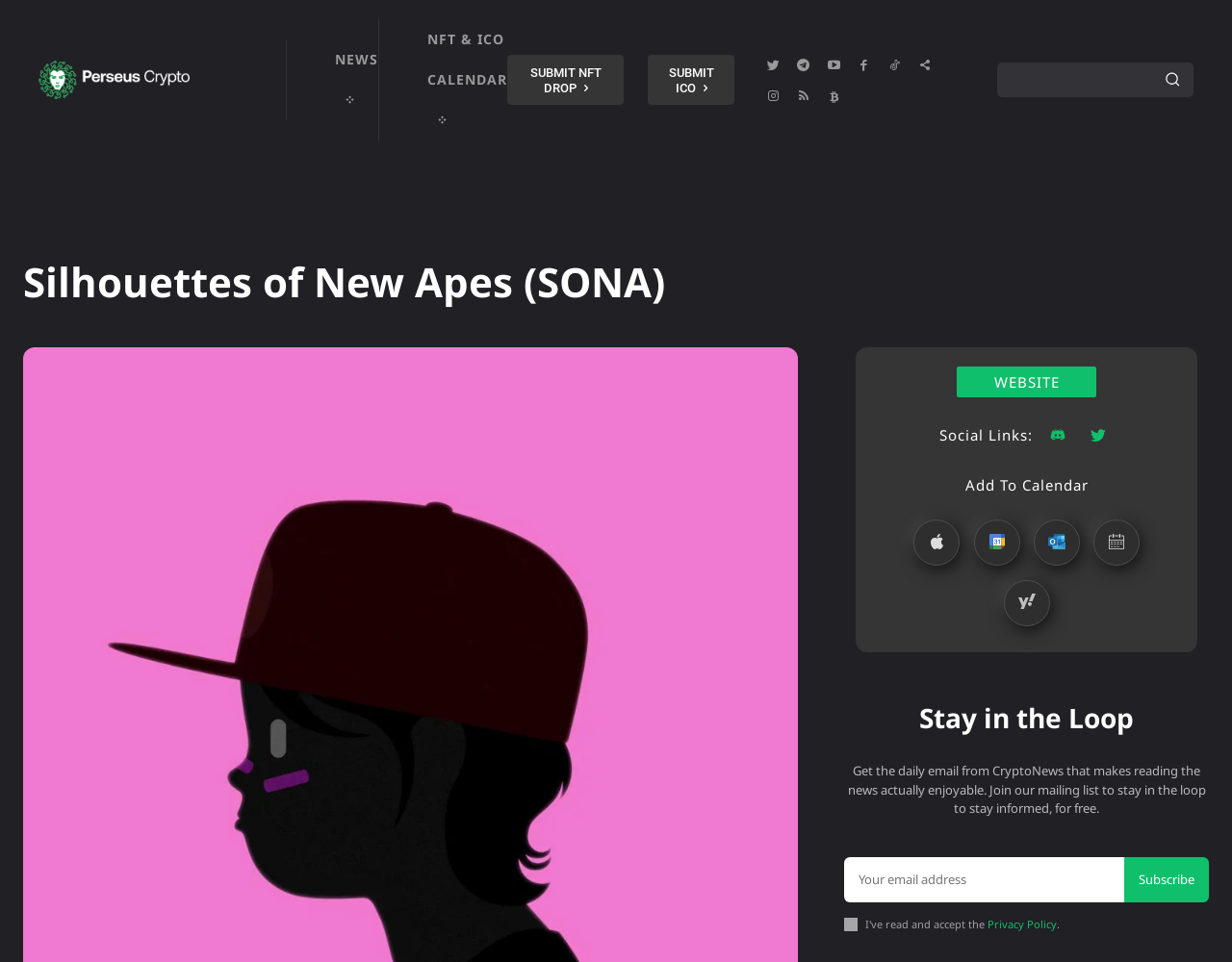Please identify the bounding box coordinates of the clickable area that will allow you to execute the instruction: "Visit the website".

[0.777, 0.381, 0.89, 0.413]